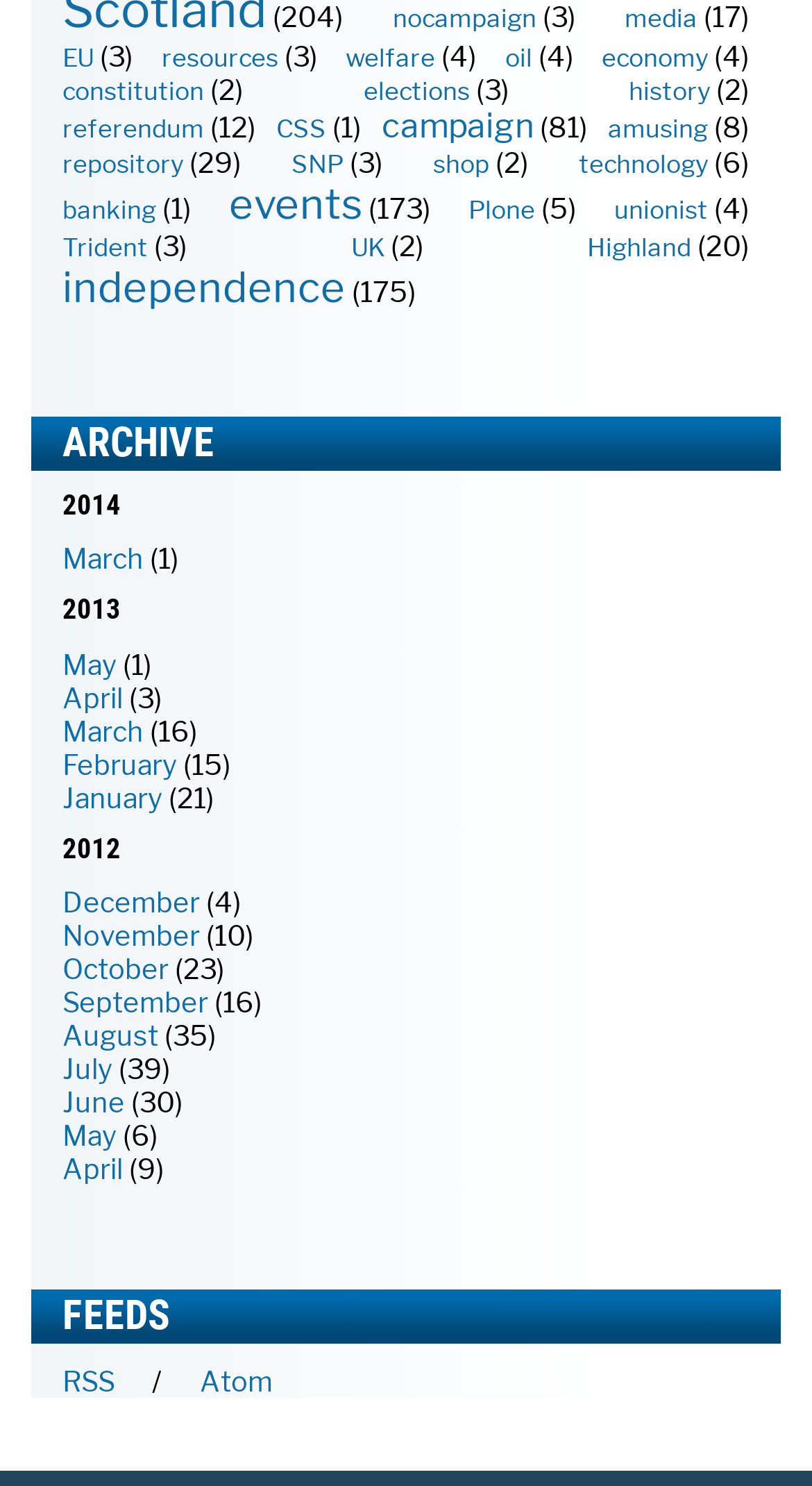Respond to the question below with a concise word or phrase:
How many StaticText elements are there in the '2013' section?

5